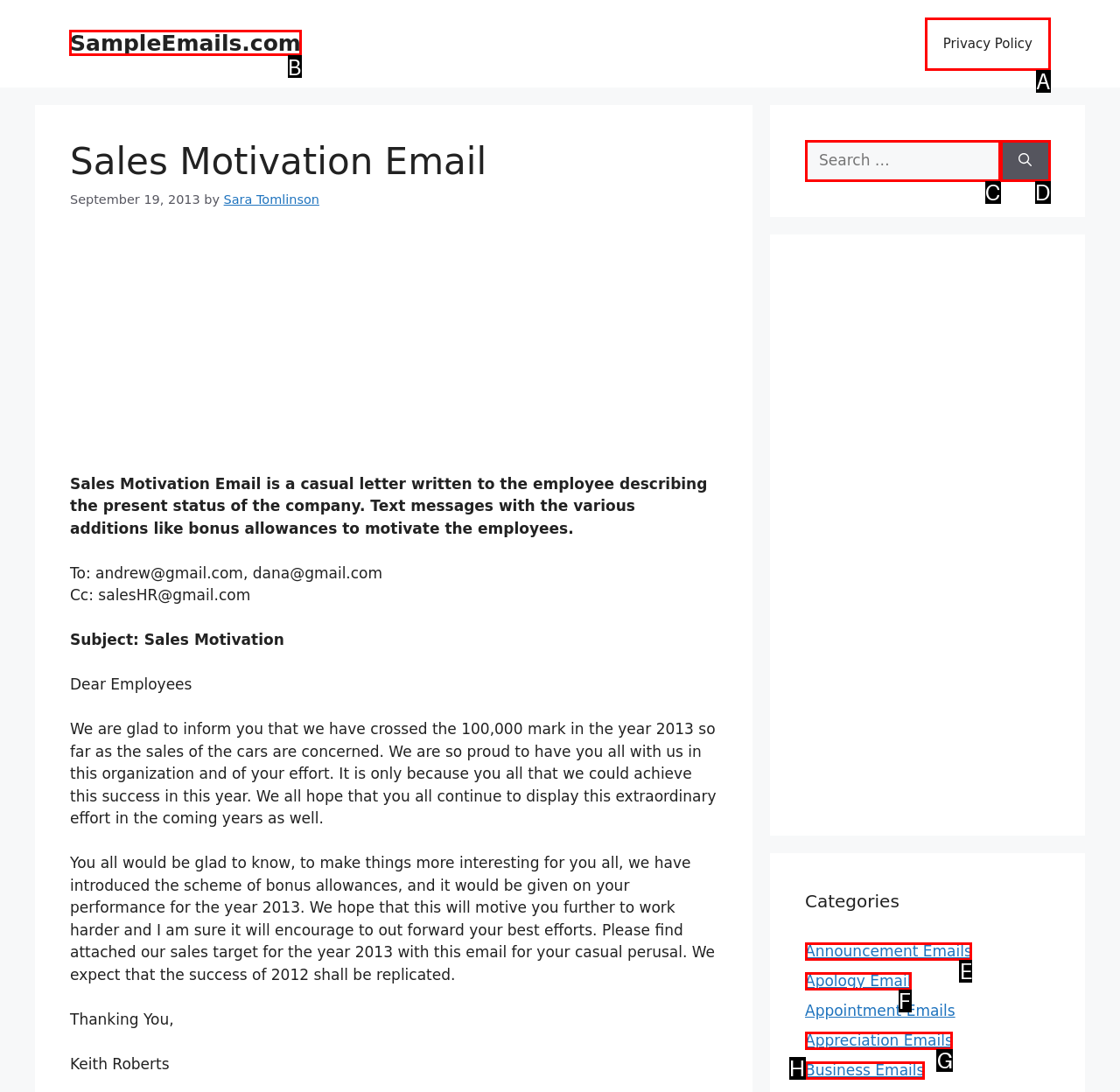Identify the correct UI element to click for the following task: Visit SampleEmails.com Choose the option's letter based on the given choices.

B